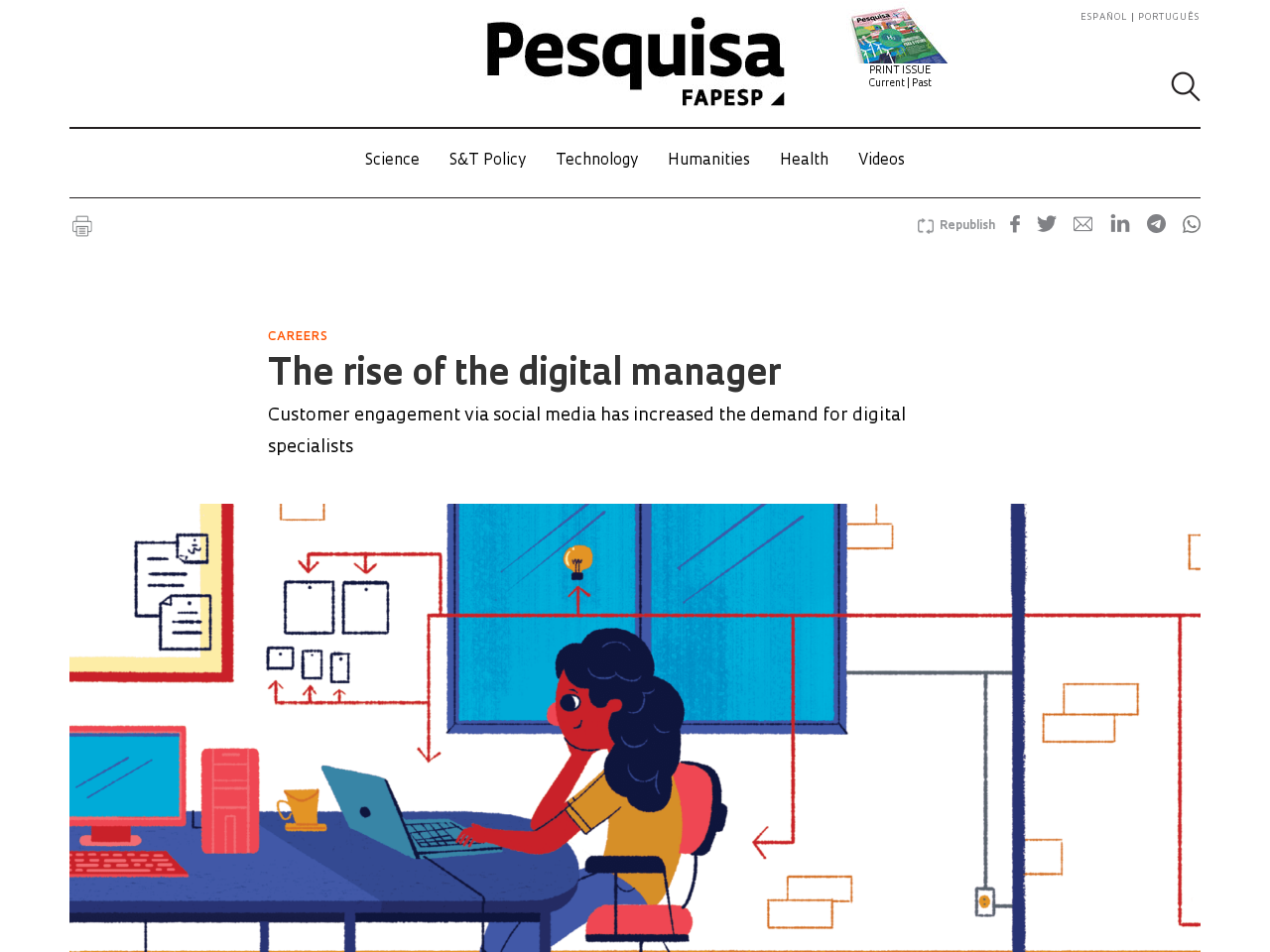Locate the headline of the webpage and generate its content.

The rise of the digital manager